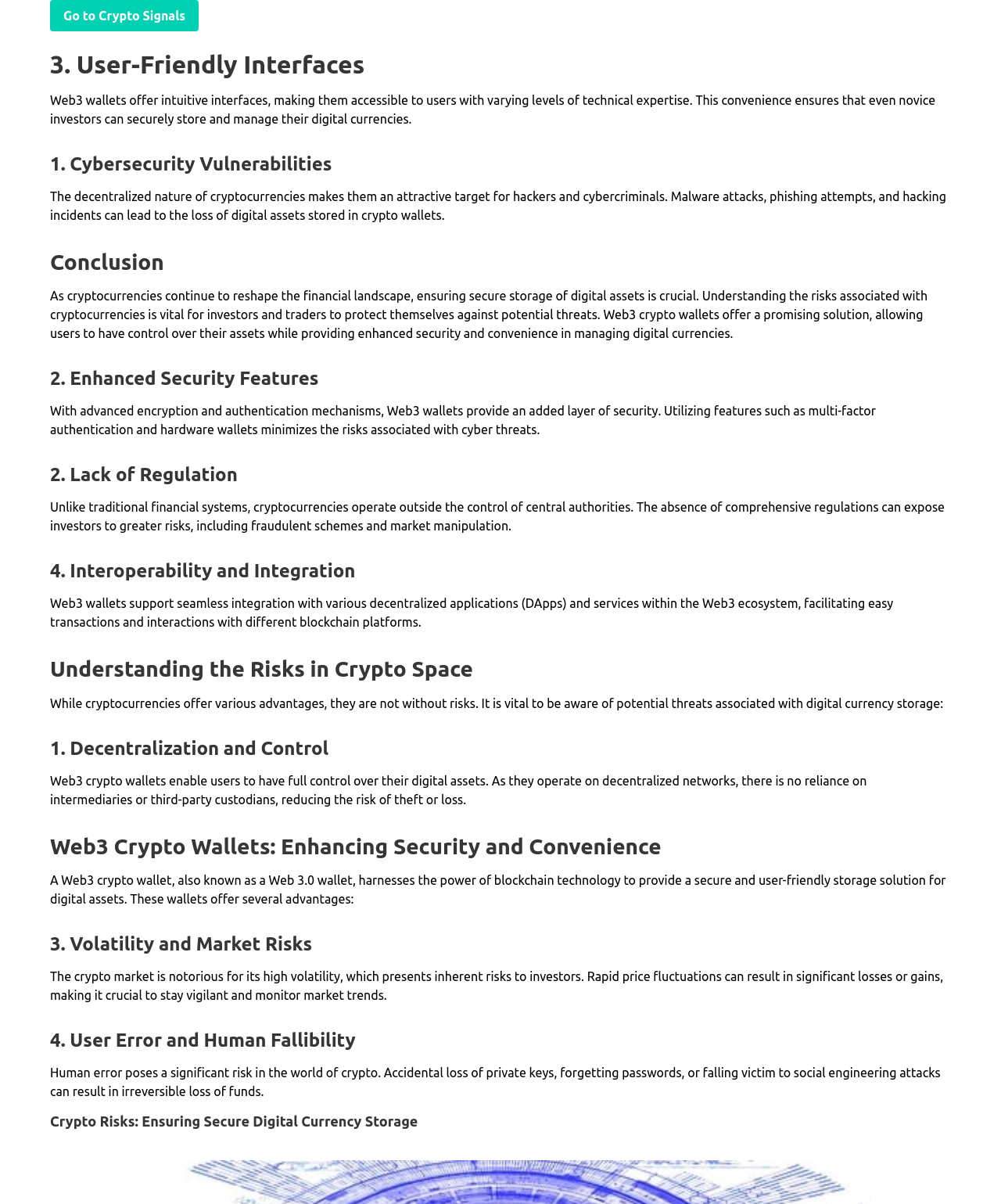Determine the bounding box for the UI element that matches this description: "Go to Crypto Signals".

[0.05, 0.0, 0.198, 0.026]